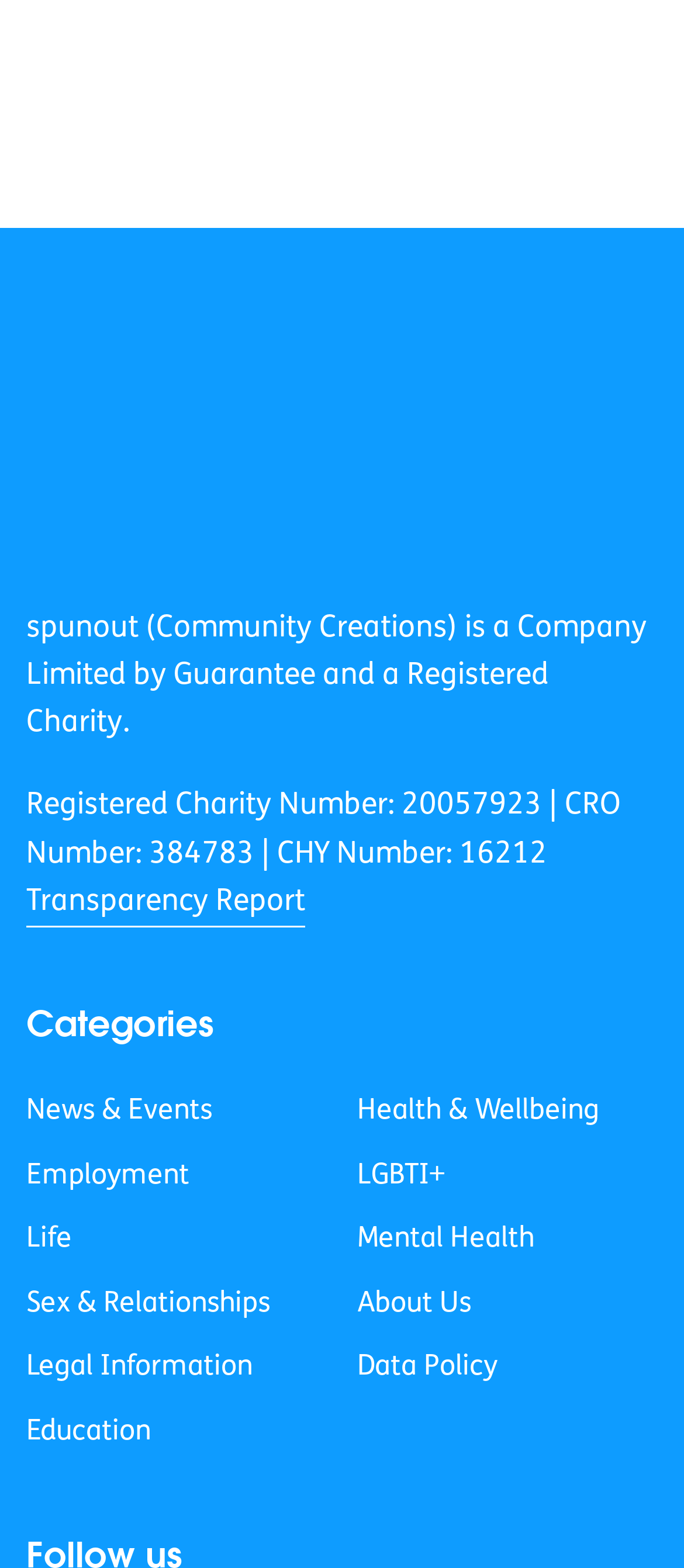How many categories are listed on the webpage?
Using the image provided, answer with just one word or phrase.

11